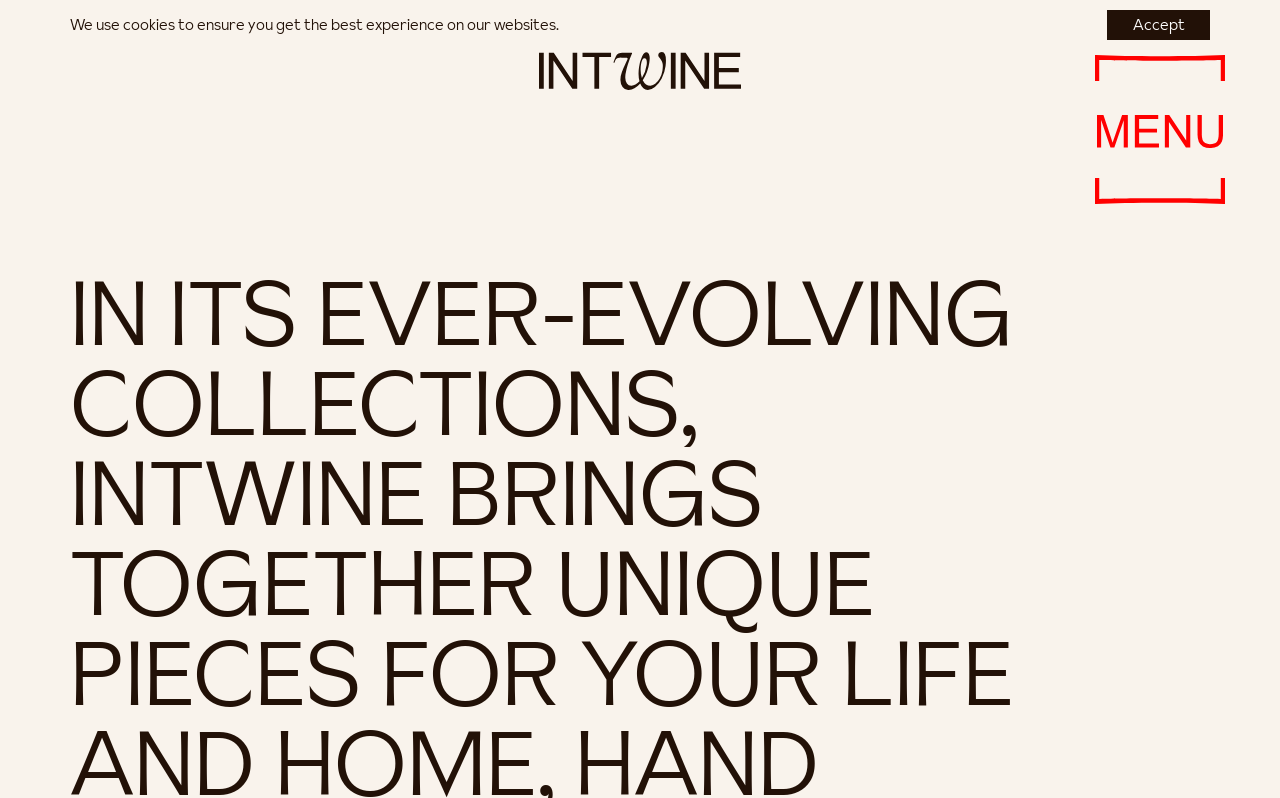How many images are on the webpage?
Please provide a comprehensive answer based on the contents of the image.

There are four images on the webpage, including the one at the top left, the one at the top right, and two small images on the right side near the navigation links.